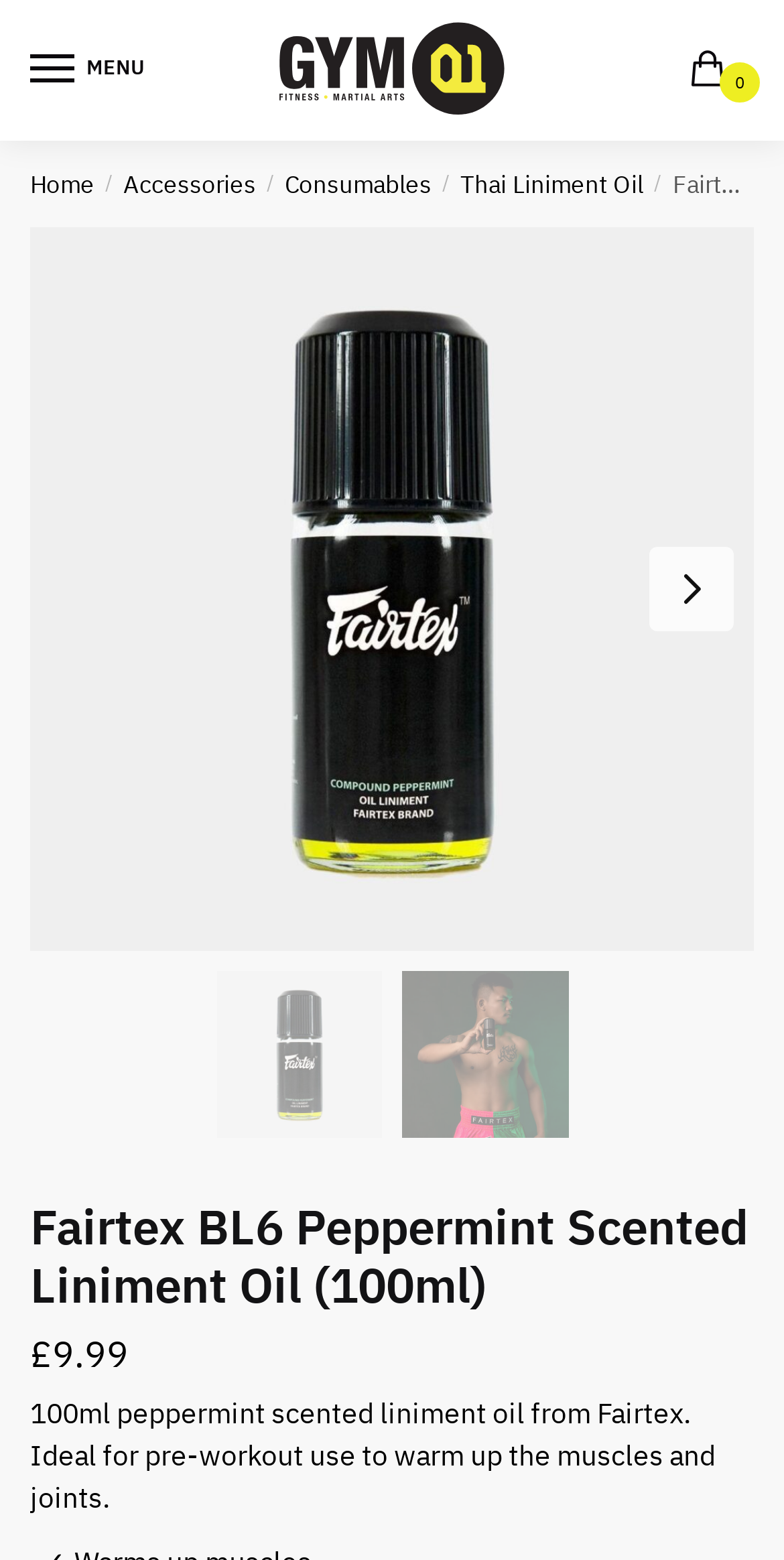Please identify the bounding box coordinates of the clickable element to fulfill the following instruction: "View Thai Liniment Oil page". The coordinates should be four float numbers between 0 and 1, i.e., [left, top, right, bottom].

[0.588, 0.108, 0.821, 0.128]